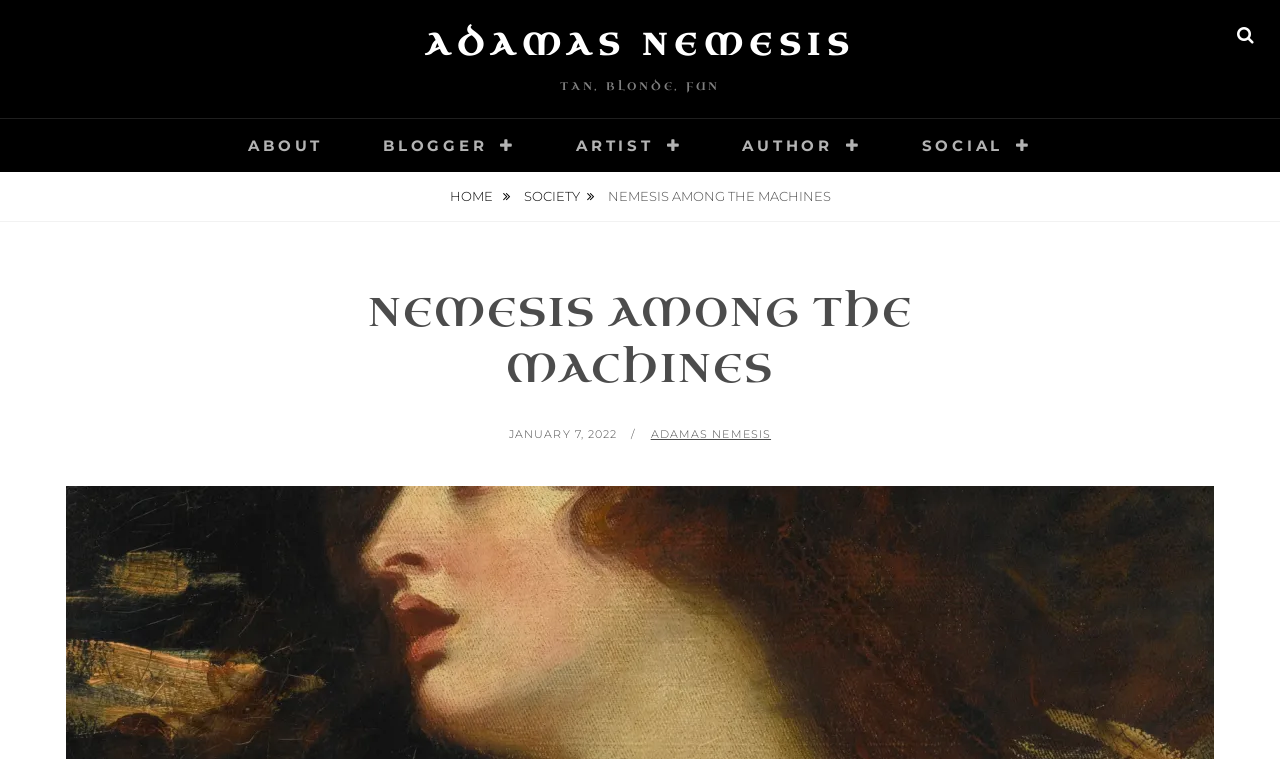Determine the bounding box for the described HTML element: "Adamas Nemesis". Ensure the coordinates are four float numbers between 0 and 1 in the format [left, top, right, bottom].

[0.508, 0.563, 0.602, 0.582]